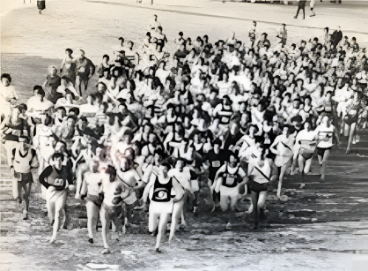Provide a comprehensive description of the image.

This historical photograph captures a dynamic moment during a cross-country race, featuring a large group of runners energetically participating in the event. The image showcases athletes in various uniforms, highlighting the competitive spirit prevalent in the sport. This particular race, depicted in the context of running clubs, is emblematic of the rich athletic history in the Stourbridge area, particularly related to the Stourbridge, Wordsley, and District Harriers. The scene evokes memories of community and competition, integral to the tradition of local athletics dating back to the early 20th century. This event stands as a testament to the enduring legacy of amateur sports and the camaraderie fostered among participants over the years.